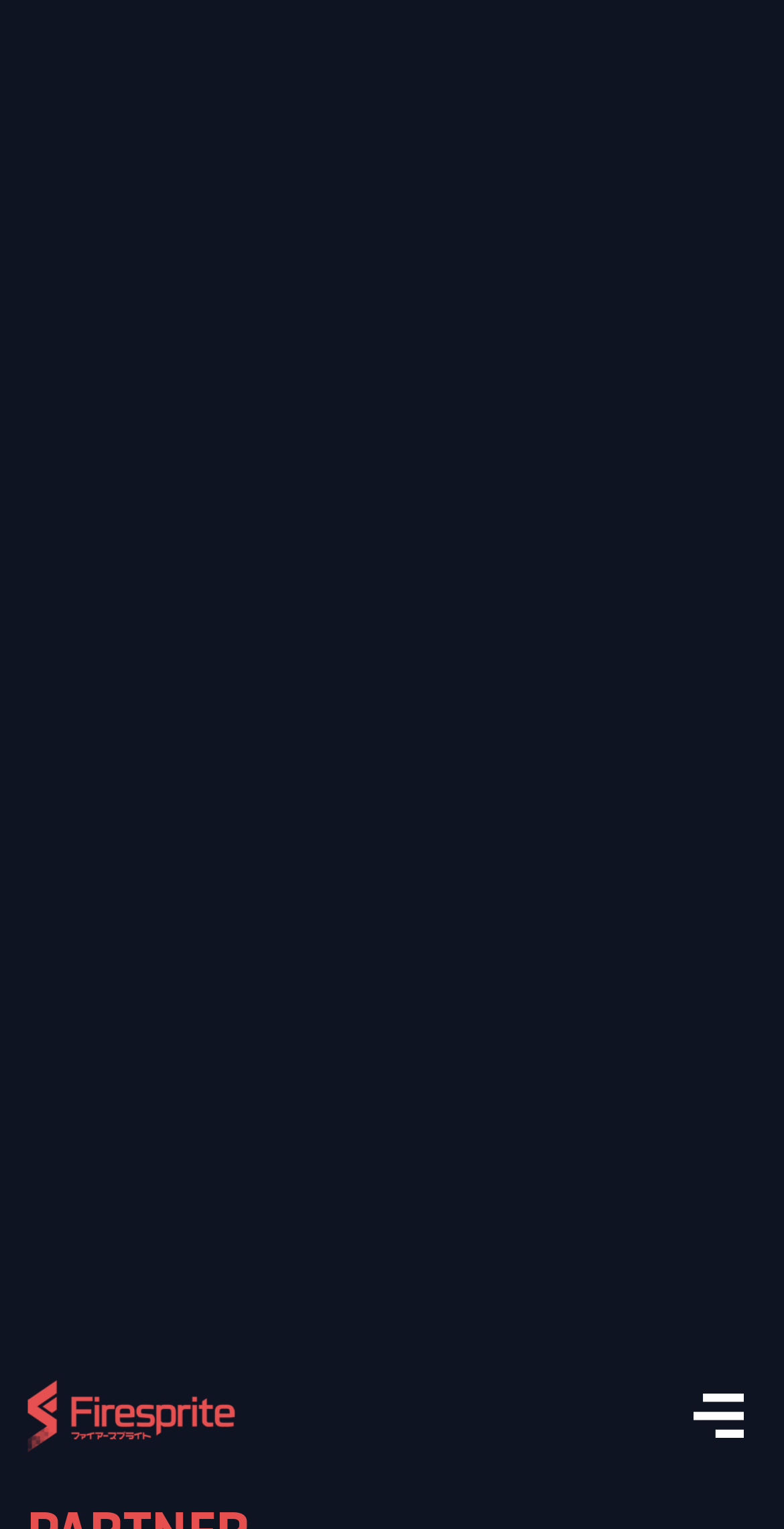Give a one-word or short phrase answer to the question: 
What are the three key pillars of commitment?

Diverse workforce, inclusive places, diversity in work